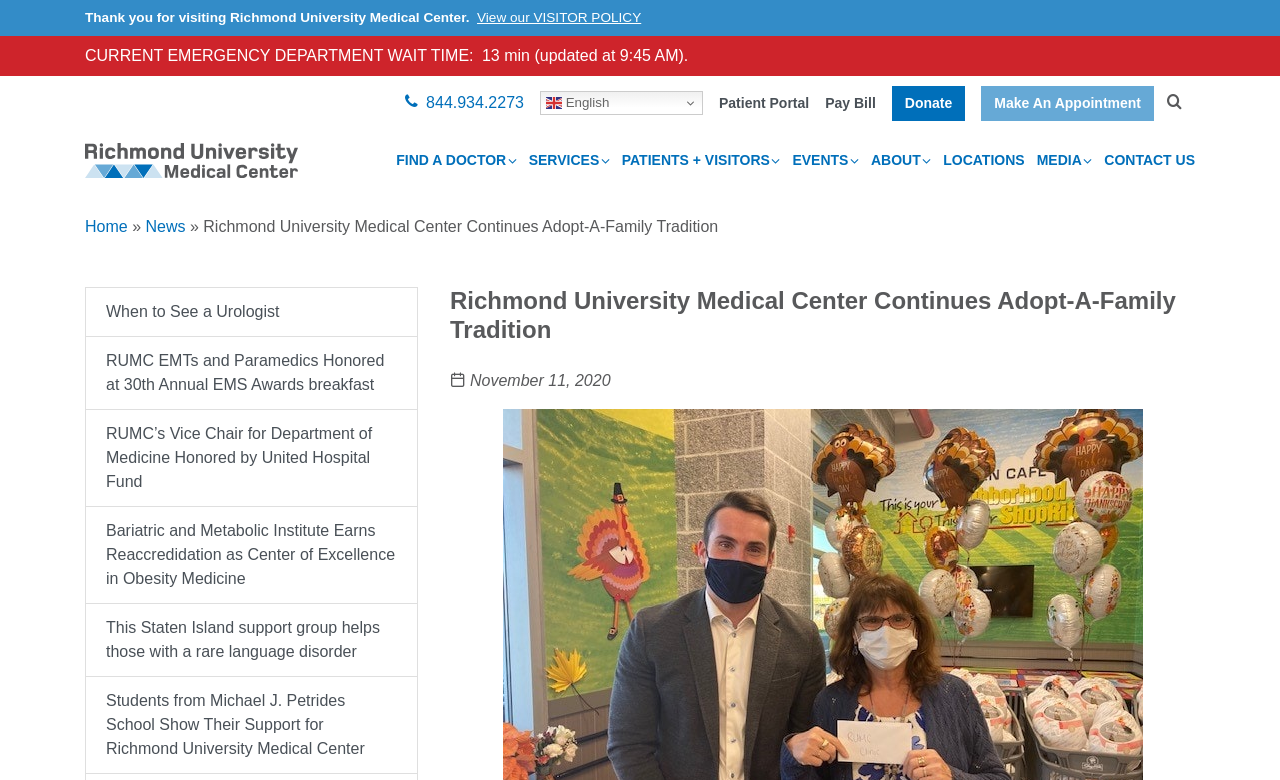What is the topic of the news article?
Look at the screenshot and respond with a single word or phrase.

Adopt-A-Family Tradition